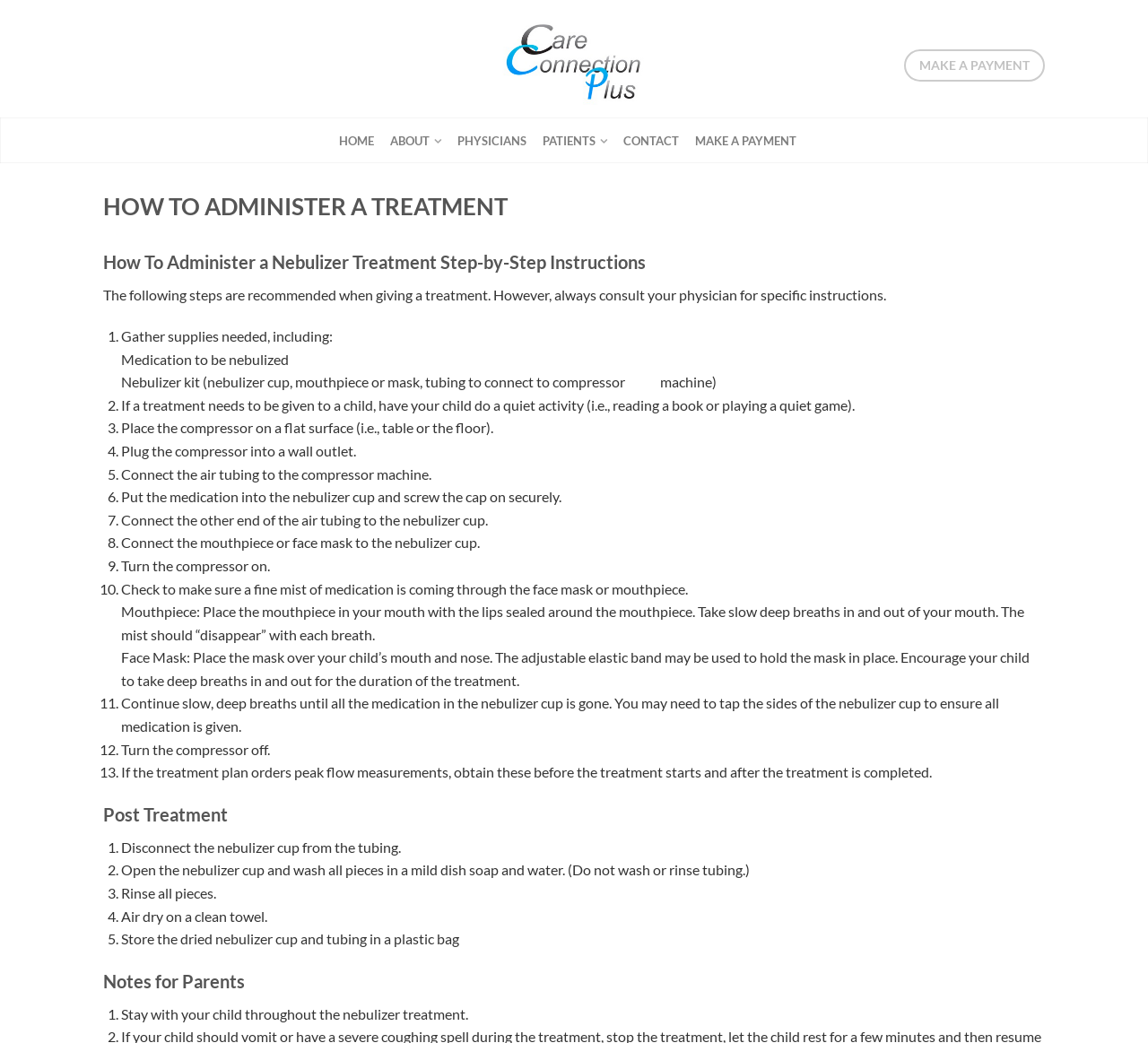Find and provide the bounding box coordinates for the UI element described with: "title="Care Connection Plus - Nebulizers"".

[0.411, 0.009, 0.589, 0.104]